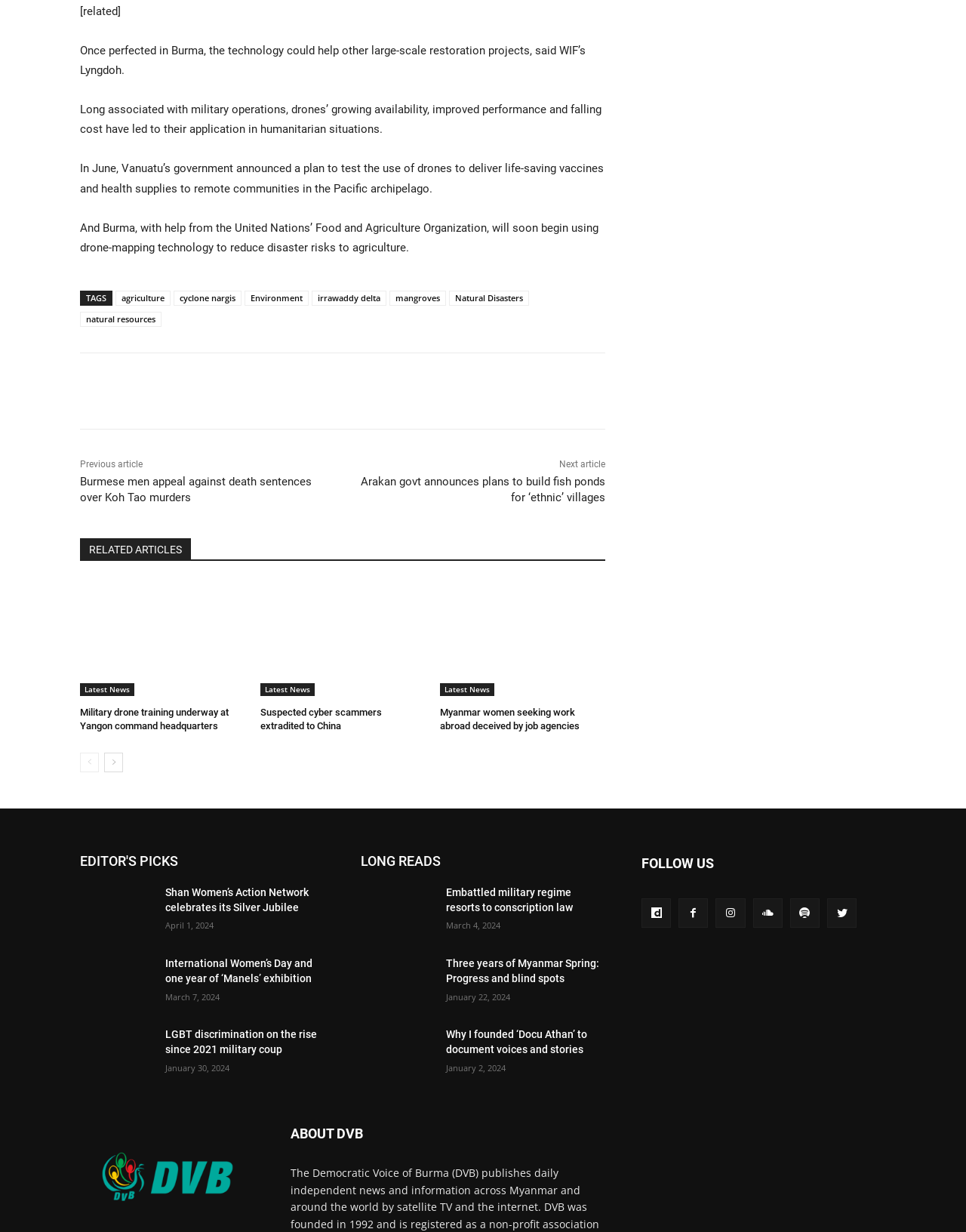What is the topic of the article?
Please give a detailed and thorough answer to the question, covering all relevant points.

Based on the content of the webpage, I can see that the article is discussing the use of drones in humanitarian situations, specifically in Burma and Vanuatu. The text mentions 'drones' multiple times, and the context suggests that it is the main topic of the article.